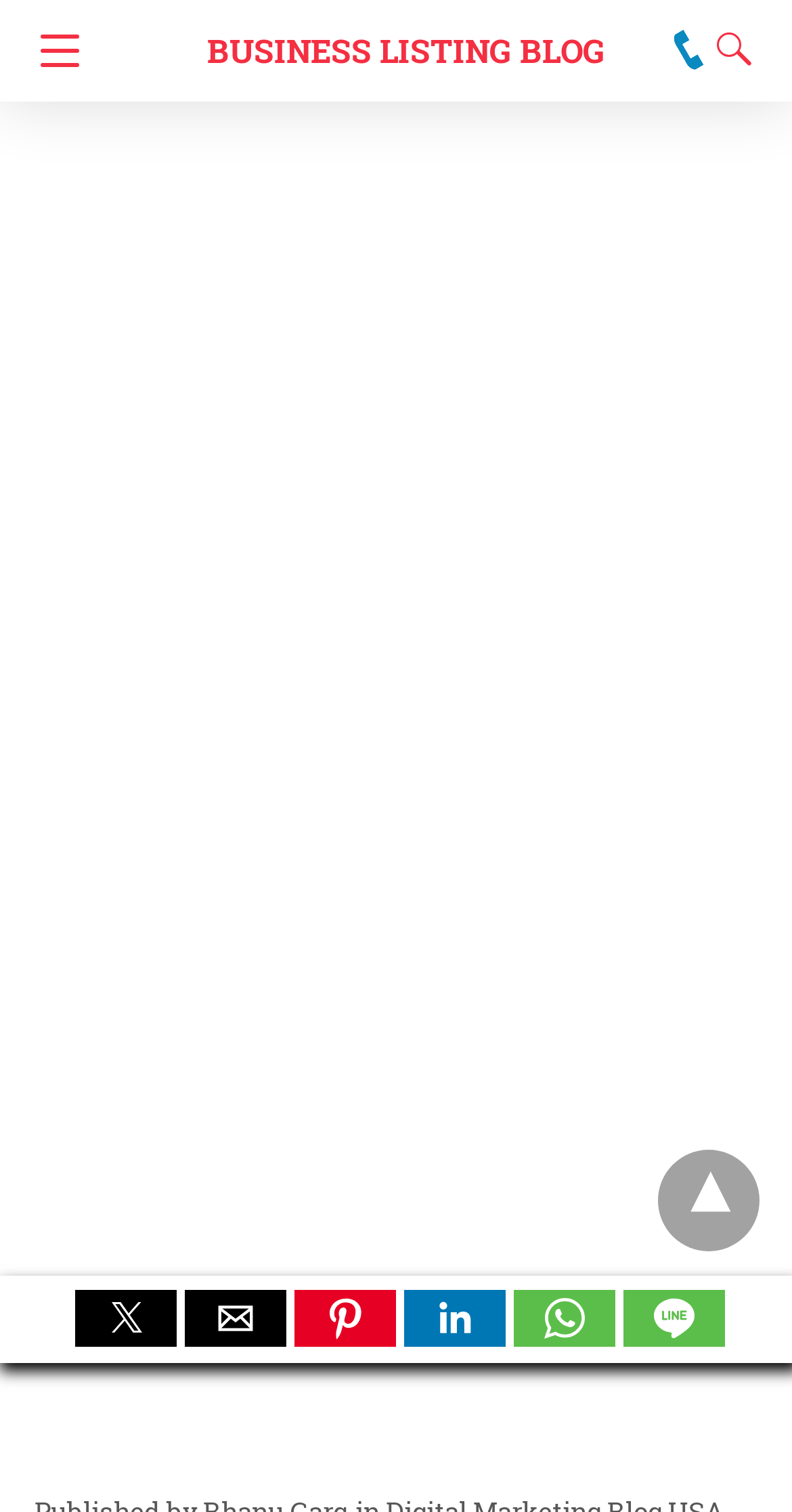Please determine the bounding box coordinates of the section I need to click to accomplish this instruction: "Visit BUSINESS LISTING BLOG".

[0.262, 0.0, 0.764, 0.067]